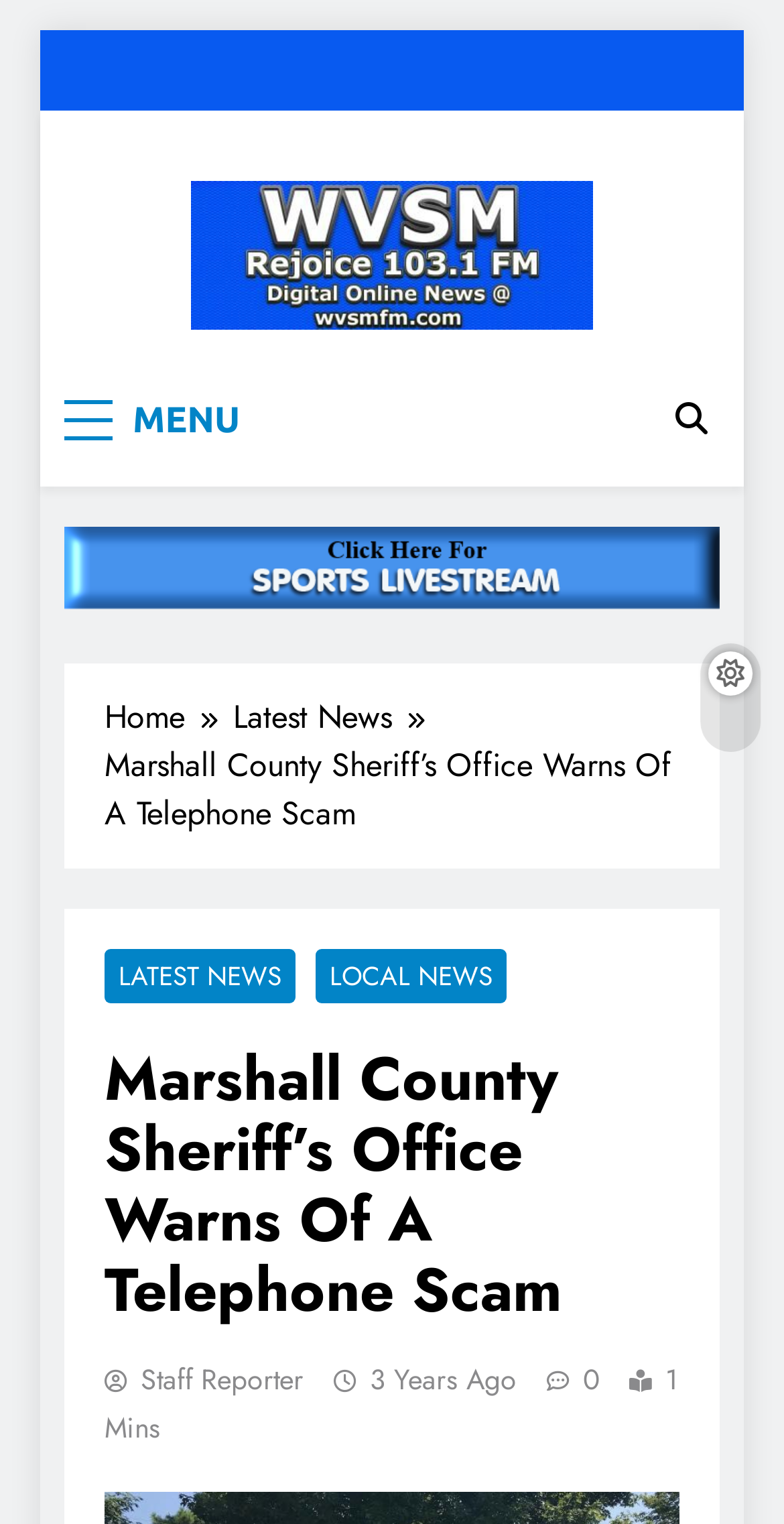Find the bounding box coordinates for the UI element whose description is: "WVSM Digital Online News". The coordinates should be four float numbers between 0 and 1, in the format [left, top, right, bottom].

[0.256, 0.224, 0.756, 0.332]